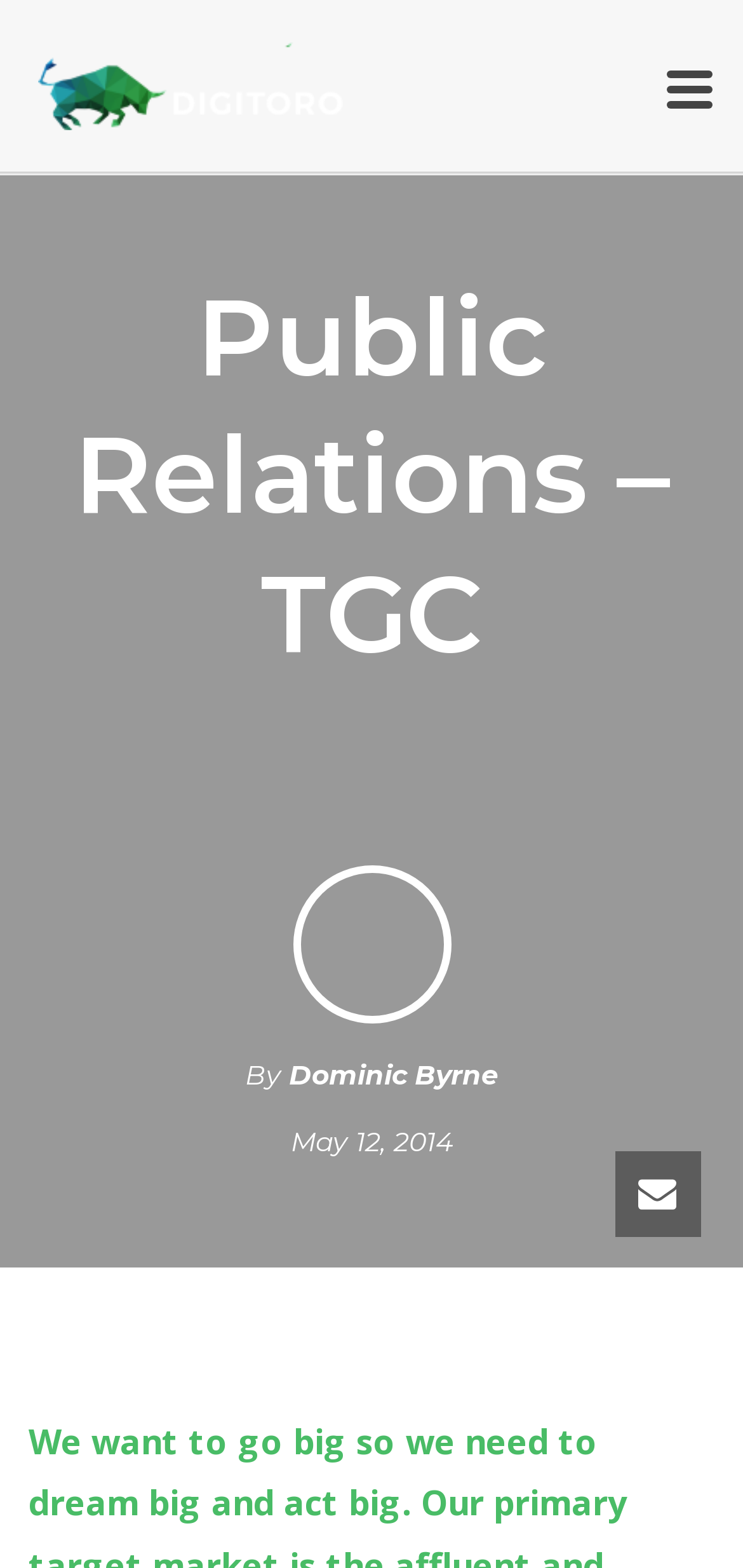Using the provided description: "Dominic Byrne", find the bounding box coordinates of the corresponding UI element. The output should be four float numbers between 0 and 1, in the format [left, top, right, bottom].

[0.388, 0.675, 0.671, 0.697]